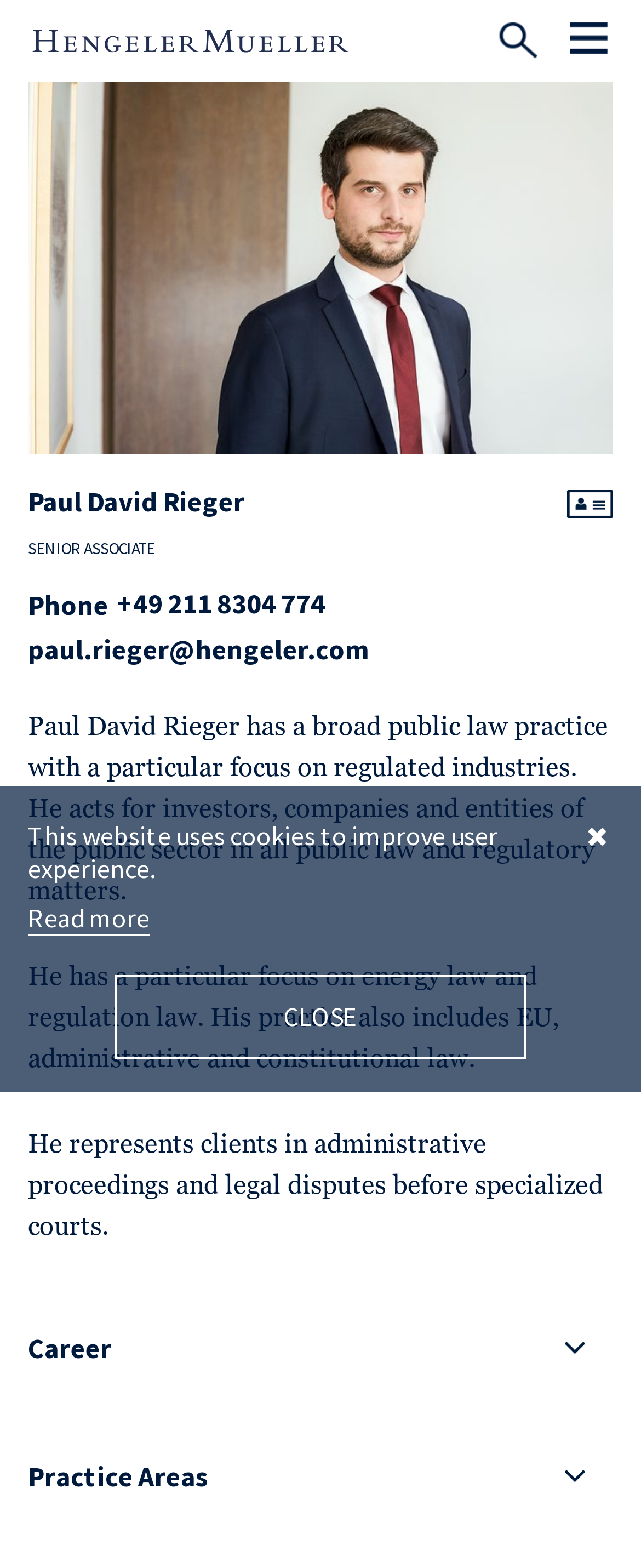Your task is to extract the text of the main heading from the webpage.

Paul David Rieger